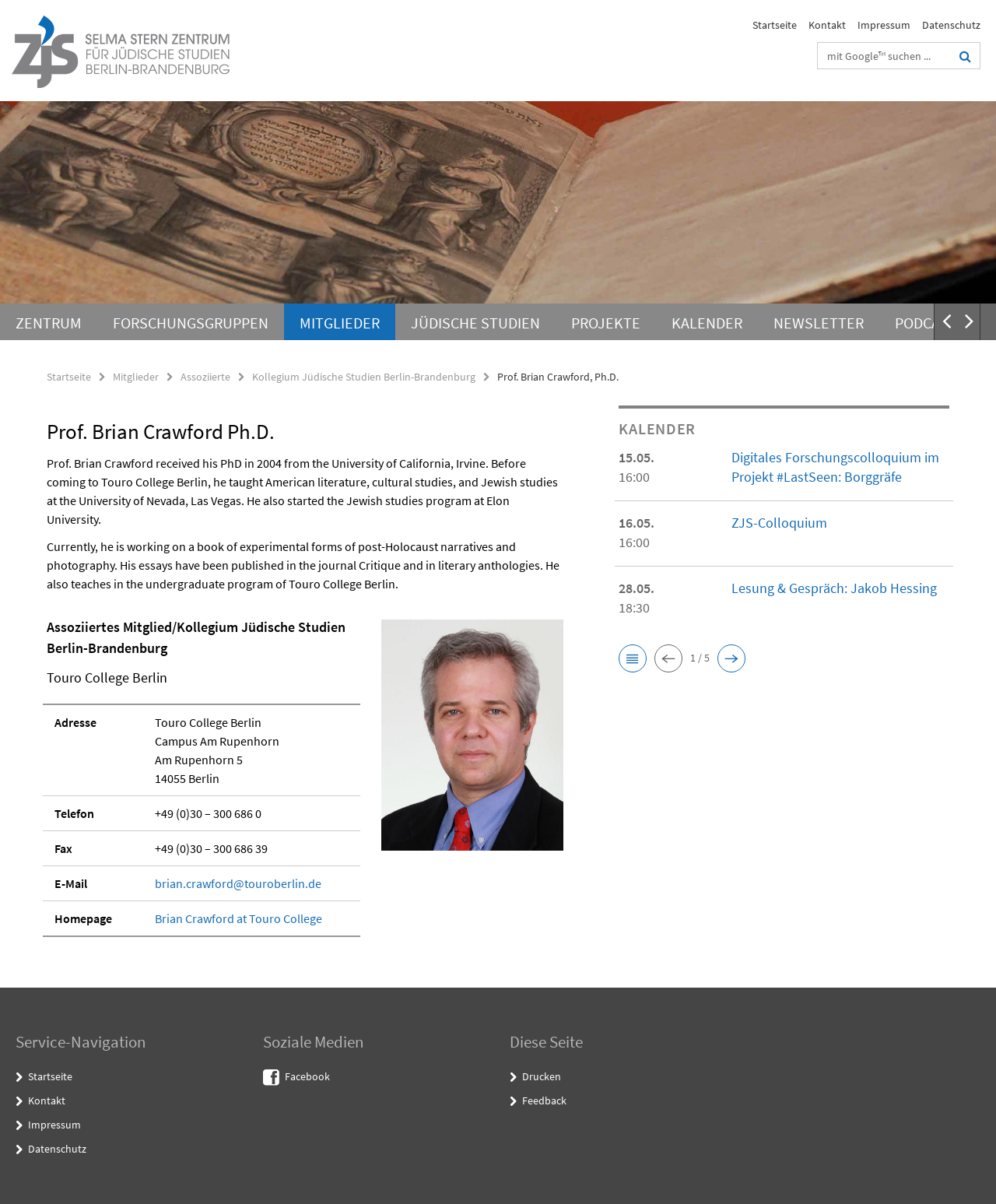Pinpoint the bounding box coordinates of the element you need to click to execute the following instruction: "Contact Prof. Brian Crawford". The bounding box should be represented by four float numbers between 0 and 1, in the format [left, top, right, bottom].

[0.156, 0.727, 0.323, 0.74]